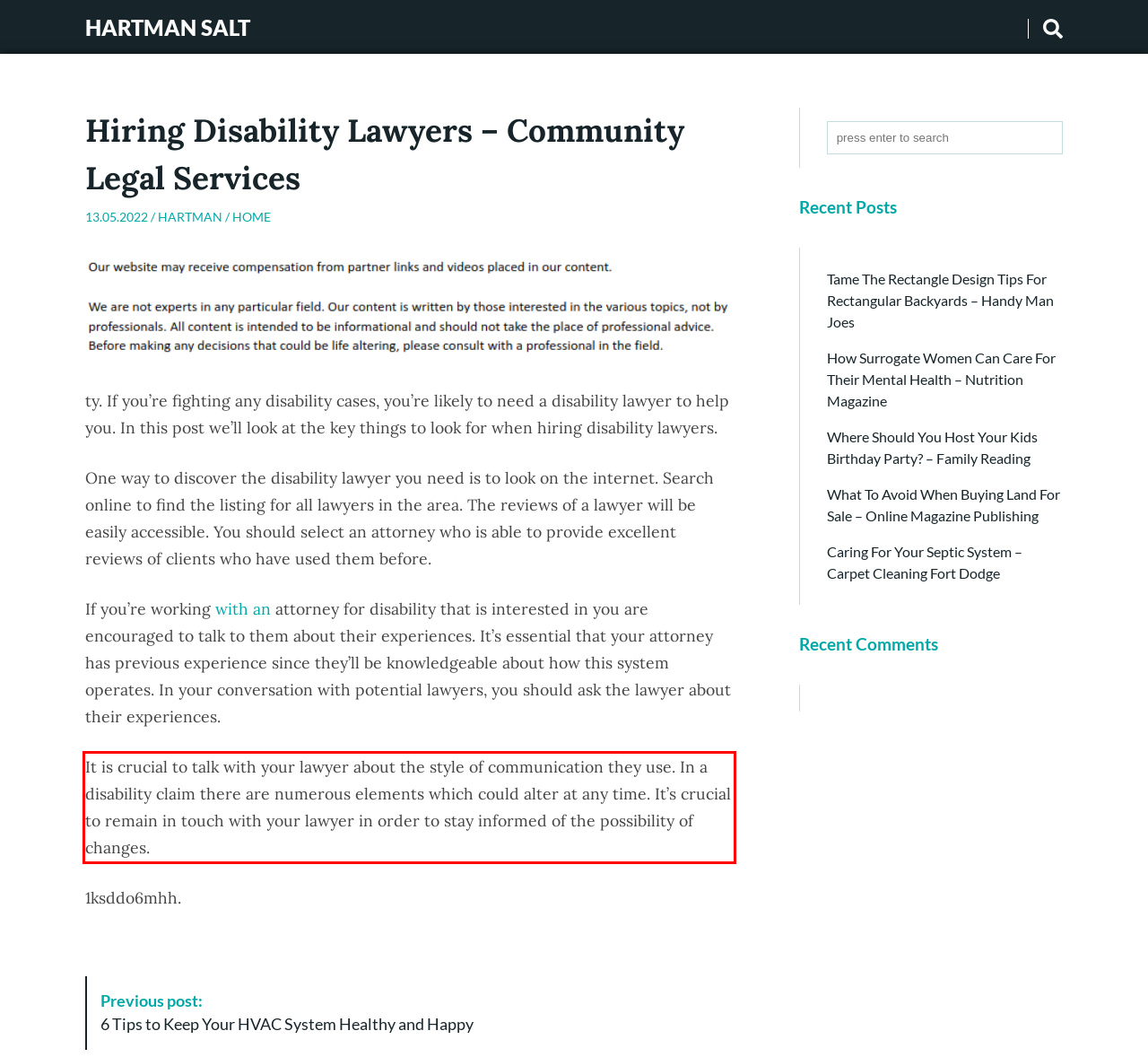Observe the screenshot of the webpage that includes a red rectangle bounding box. Conduct OCR on the content inside this red bounding box and generate the text.

It is crucial to talk with your lawyer about the style of communication they use. In a disability claim there are numerous elements which could alter at any time. It’s crucial to remain in touch with your lawyer in order to stay informed of the possibility of changes.